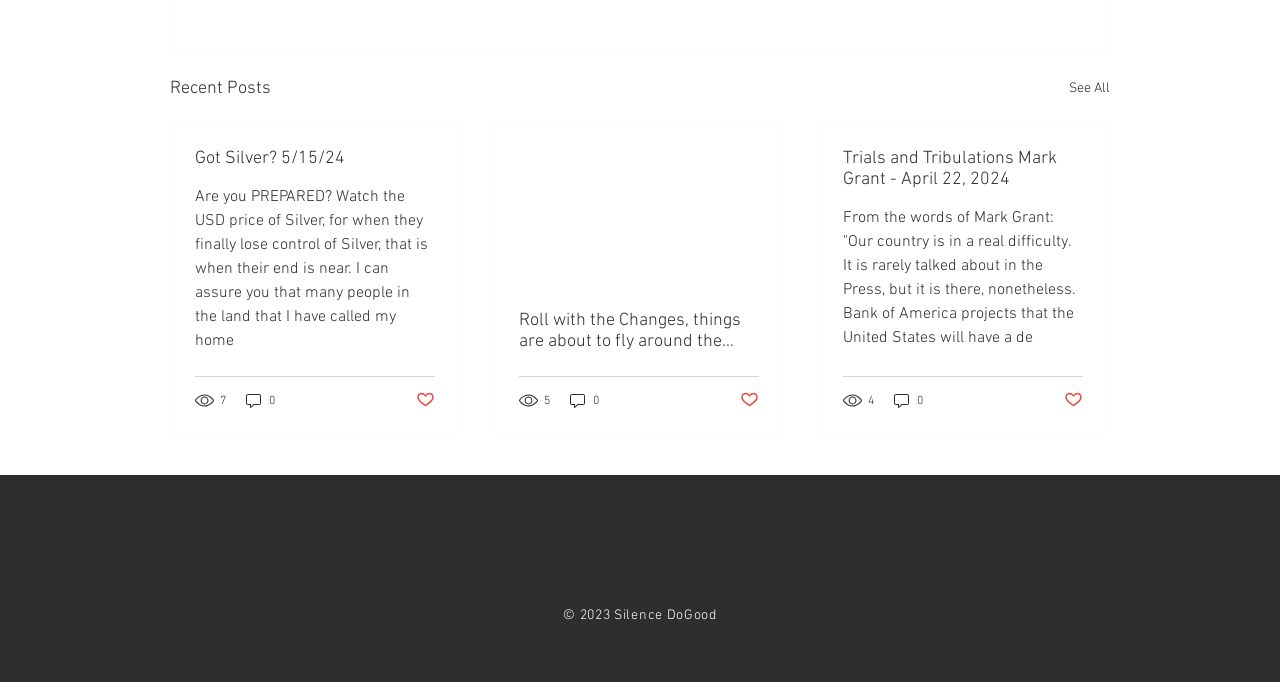Using the description: "aria-label="Telegram_Icon"", identify the bounding box of the corresponding UI element in the screenshot.

[0.363, 0.759, 0.402, 0.832]